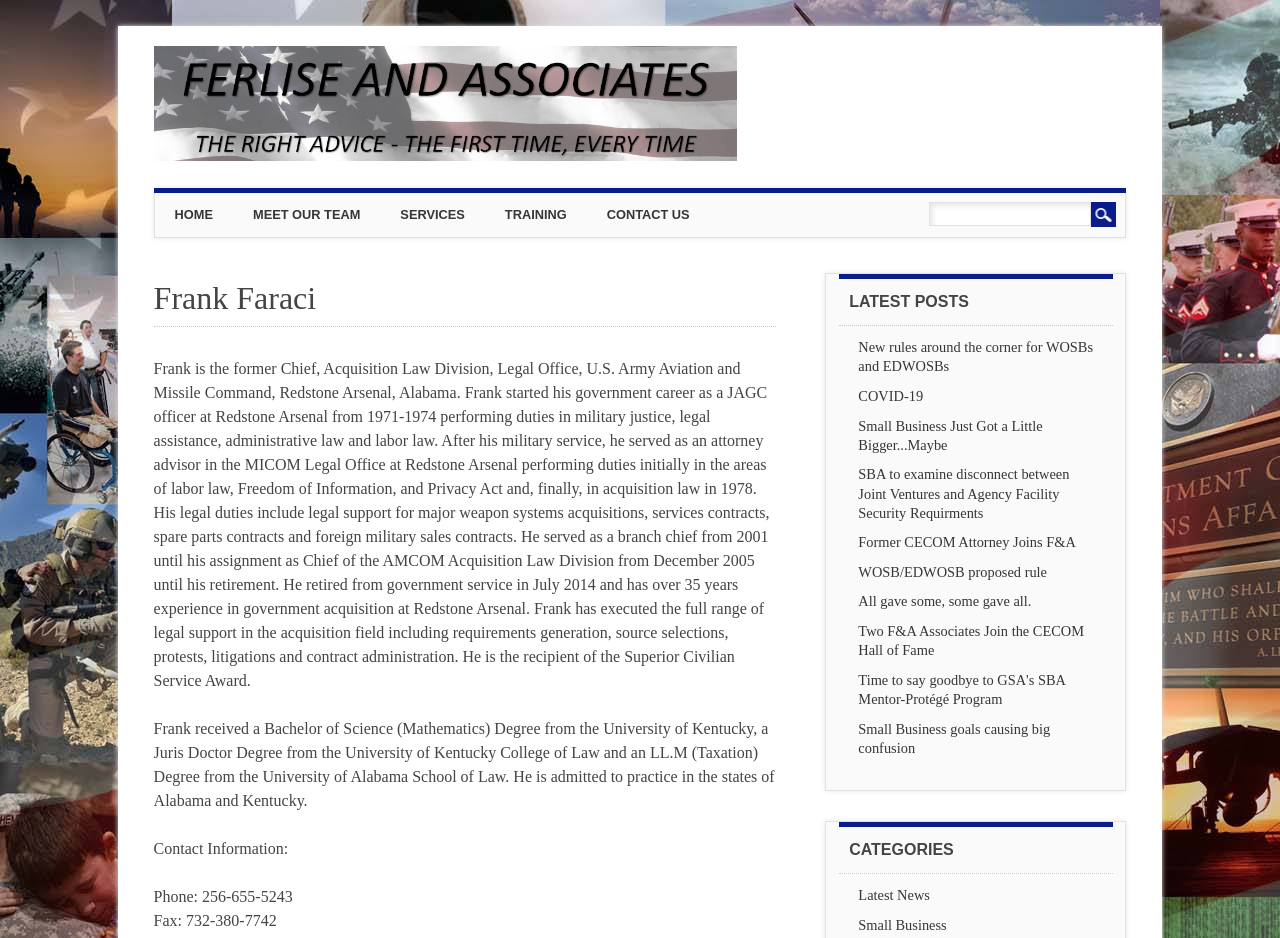Provide a one-word or short-phrase answer to the question:
What is the title of the section below the main menu?

Frank Faraci